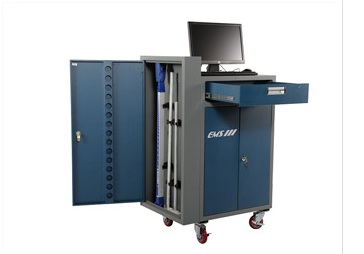What type of systems can this workstation repair?
Offer a detailed and full explanation in response to the question.

The caption explains that this mobile workstation is designed for versatility in various settings and is particularly useful for repairing and maintaining different types of systems. It specifically mentions benches, lifts, and floor systems as examples of the systems that can be repaired and maintained using this workstation.